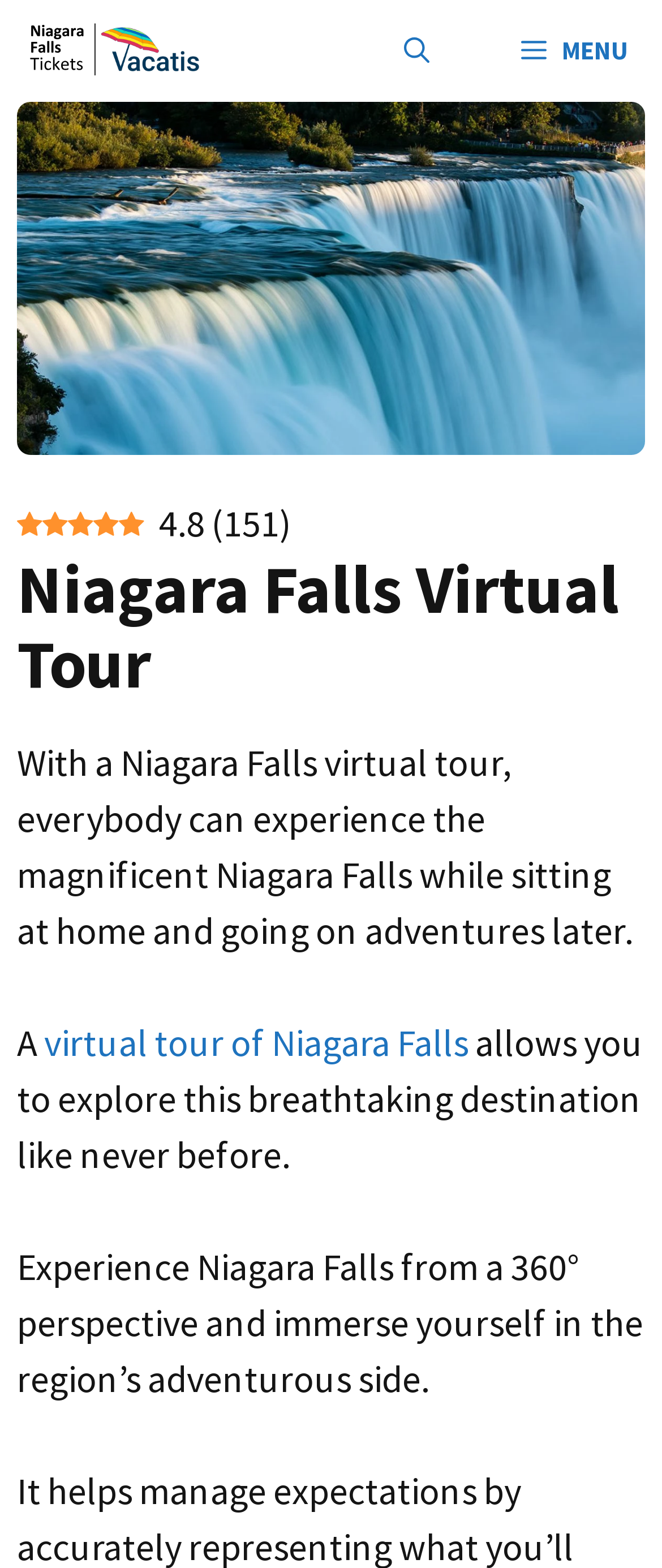Highlight the bounding box of the UI element that corresponds to this description: "aria-label="Open Search Bar"".

[0.541, 0.0, 0.718, 0.065]